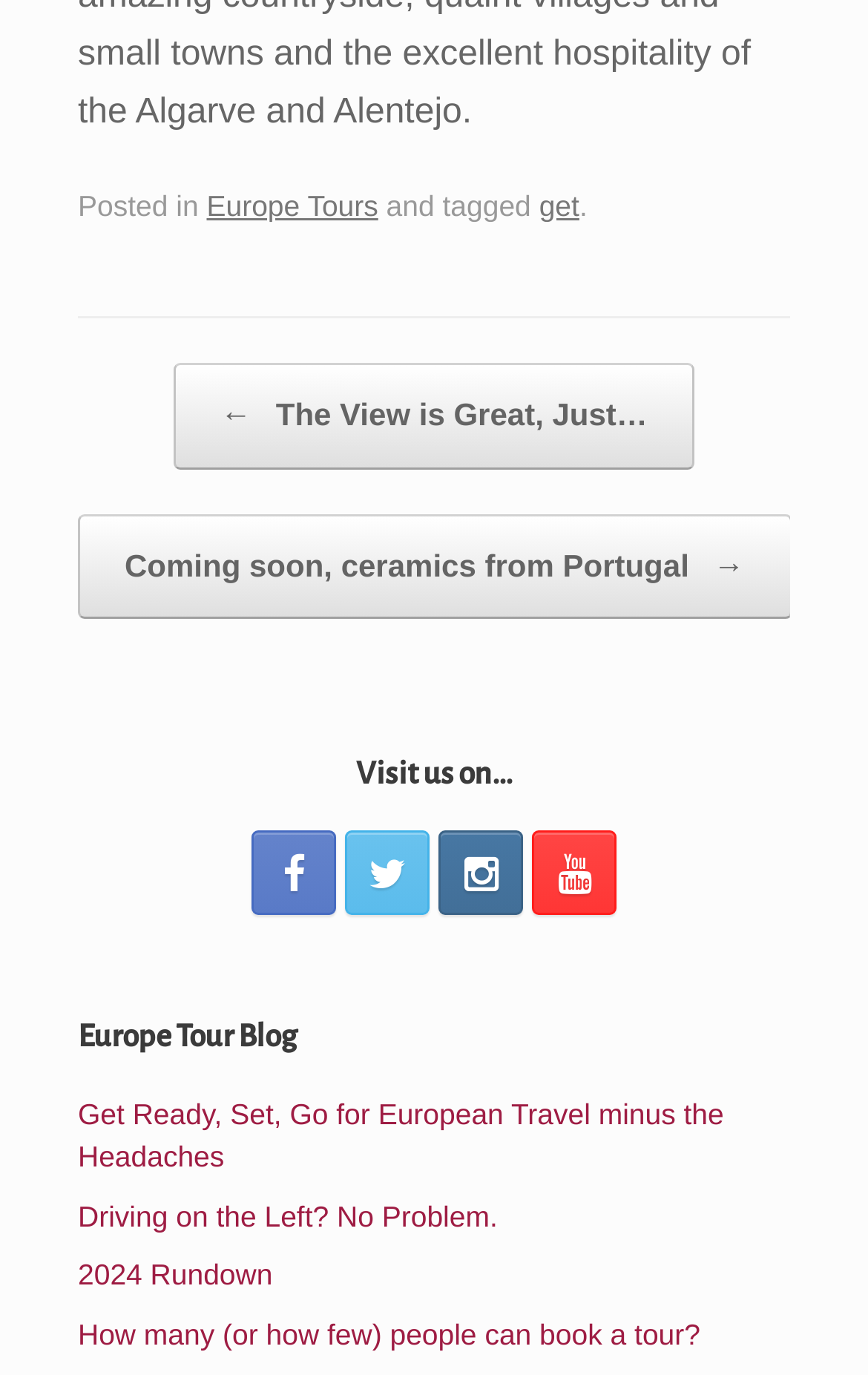How many post links are listed?
Give a single word or phrase answer based on the content of the image.

Four